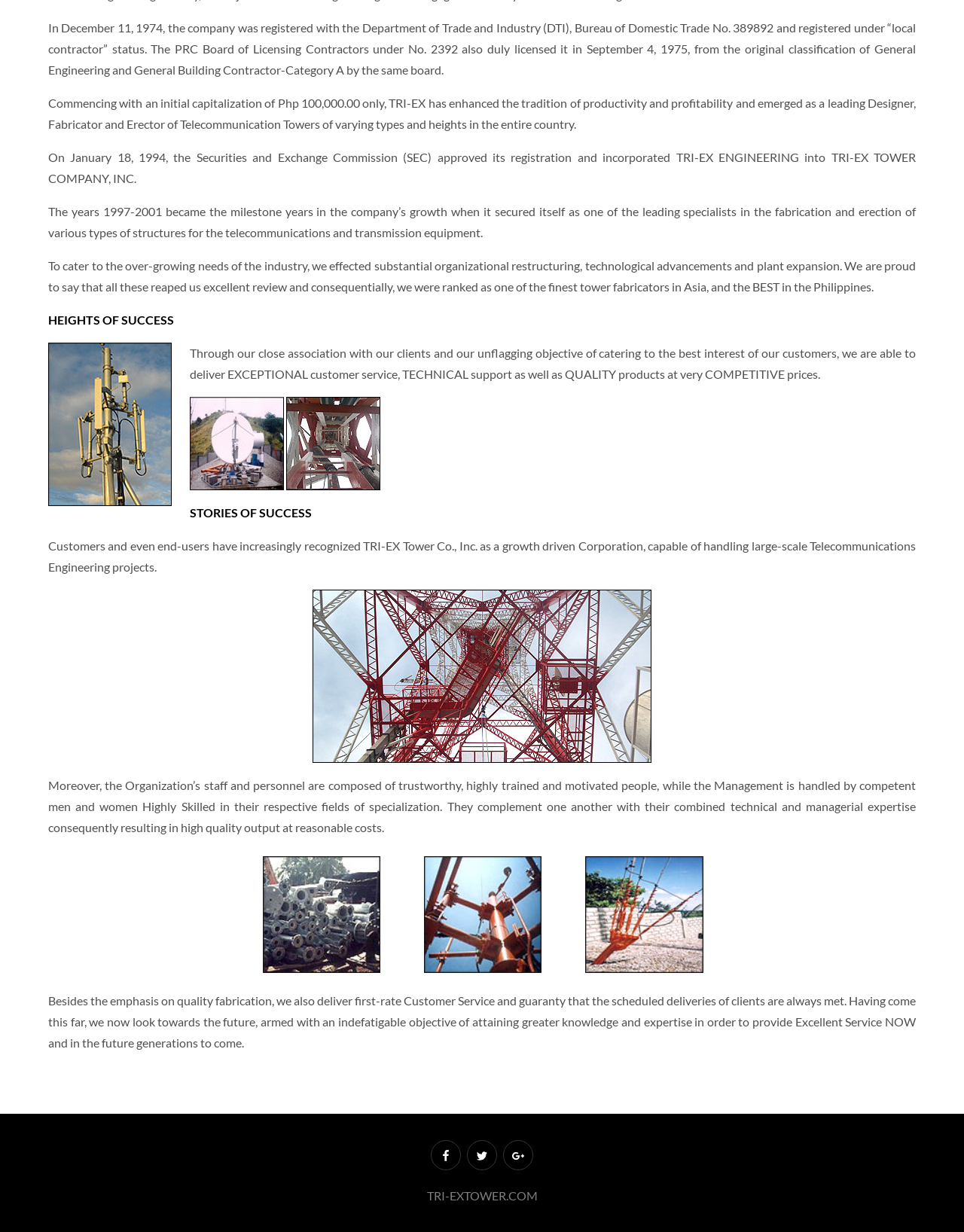What social media platforms does the company have?
From the screenshot, supply a one-word or short-phrase answer.

Facebook, Twitter, Google+